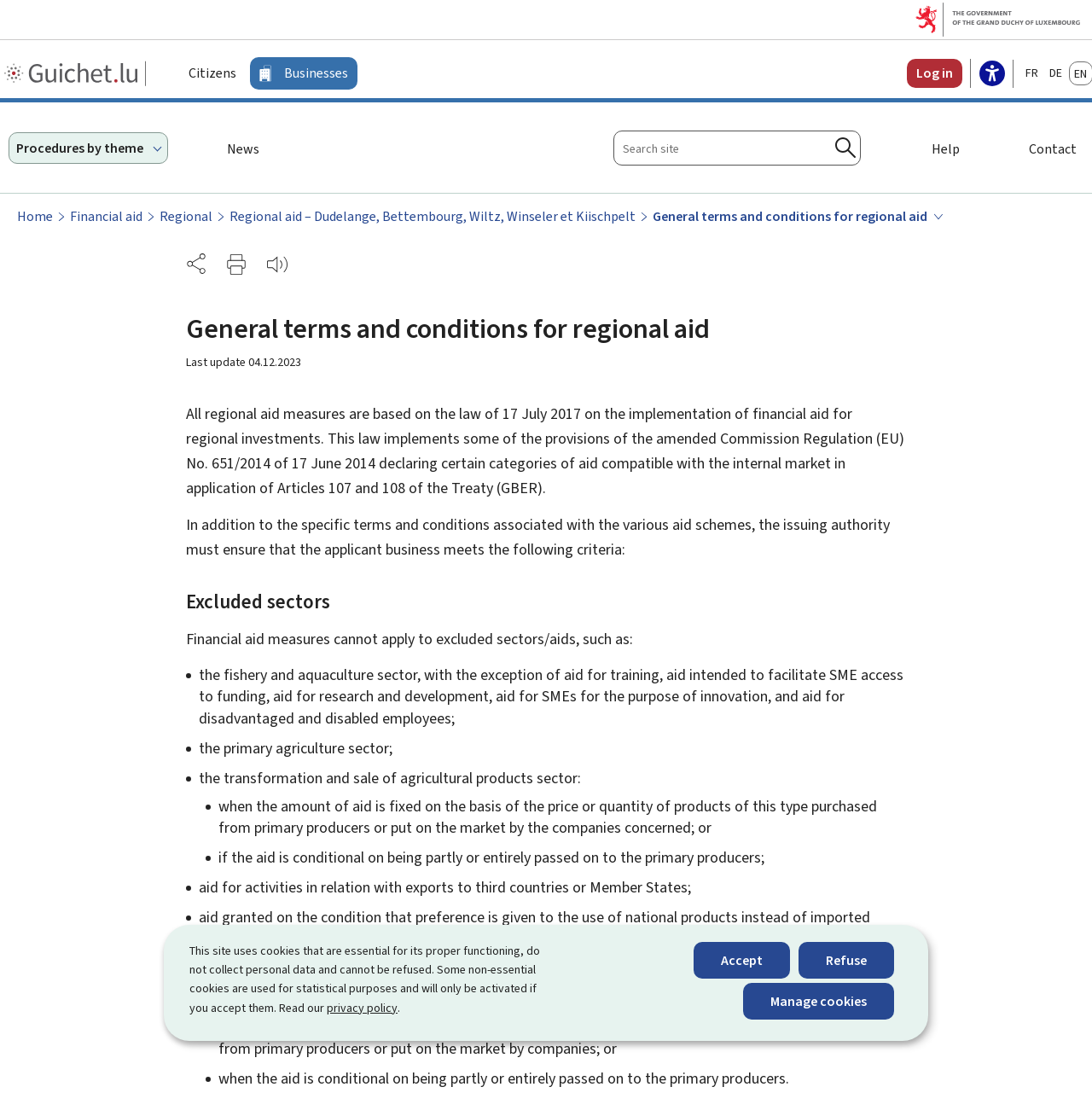What sectors are excluded from financial aid measures?
Look at the image and provide a short answer using one word or a phrase.

Fishery, primary agriculture, etc.